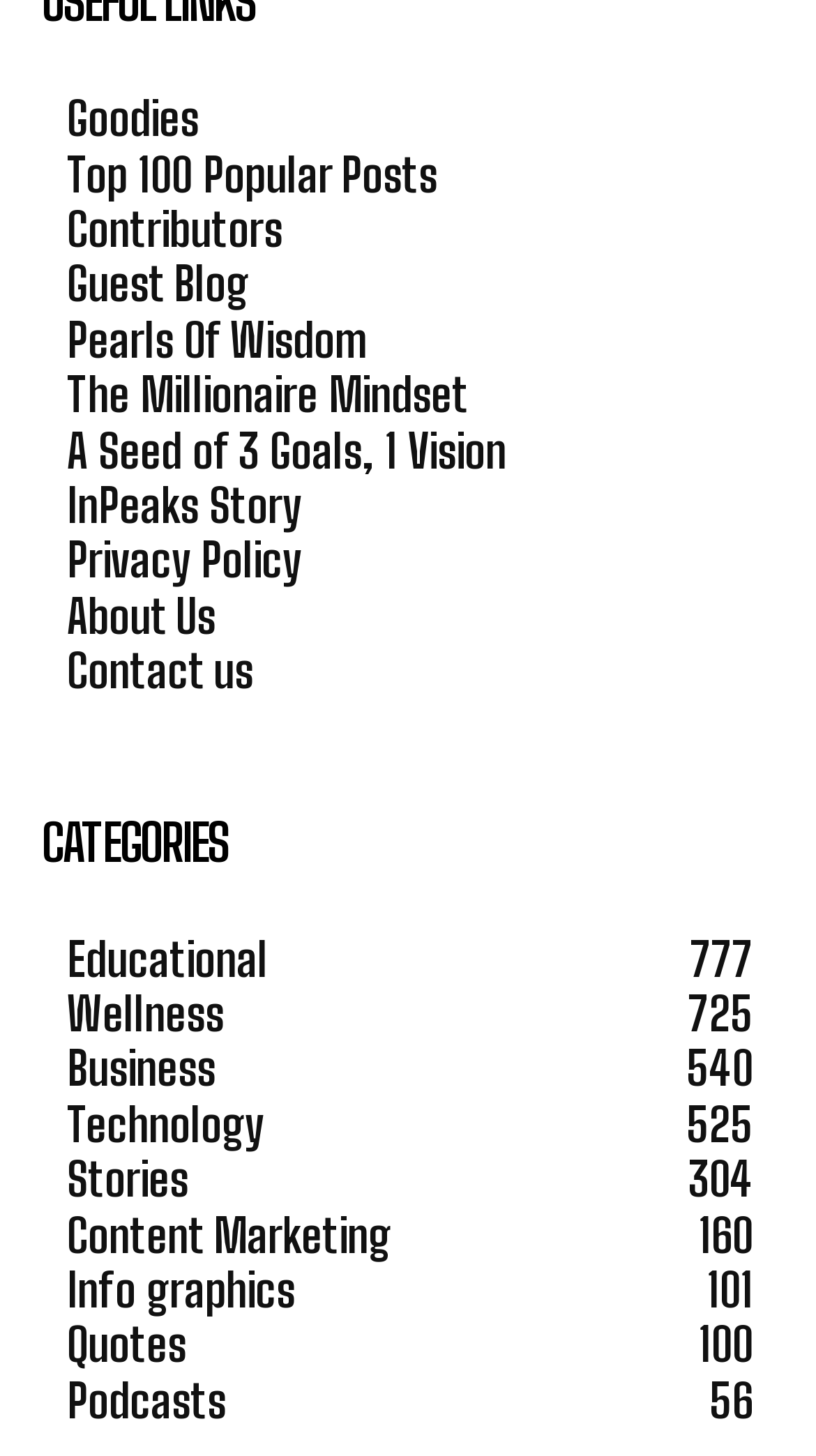Using the information in the image, could you please answer the following question in detail:
How many categories are listed?

I counted the number of links under the 'CATEGORIES' heading, which are 'Educational 777', 'Wellness 725', 'Business 540', 'Technology 525', 'Stories 304', 'Content Marketing 160', 'Info graphics 101', 'Quotes 100', and 'Podcasts 56'. There are 9 categories in total.